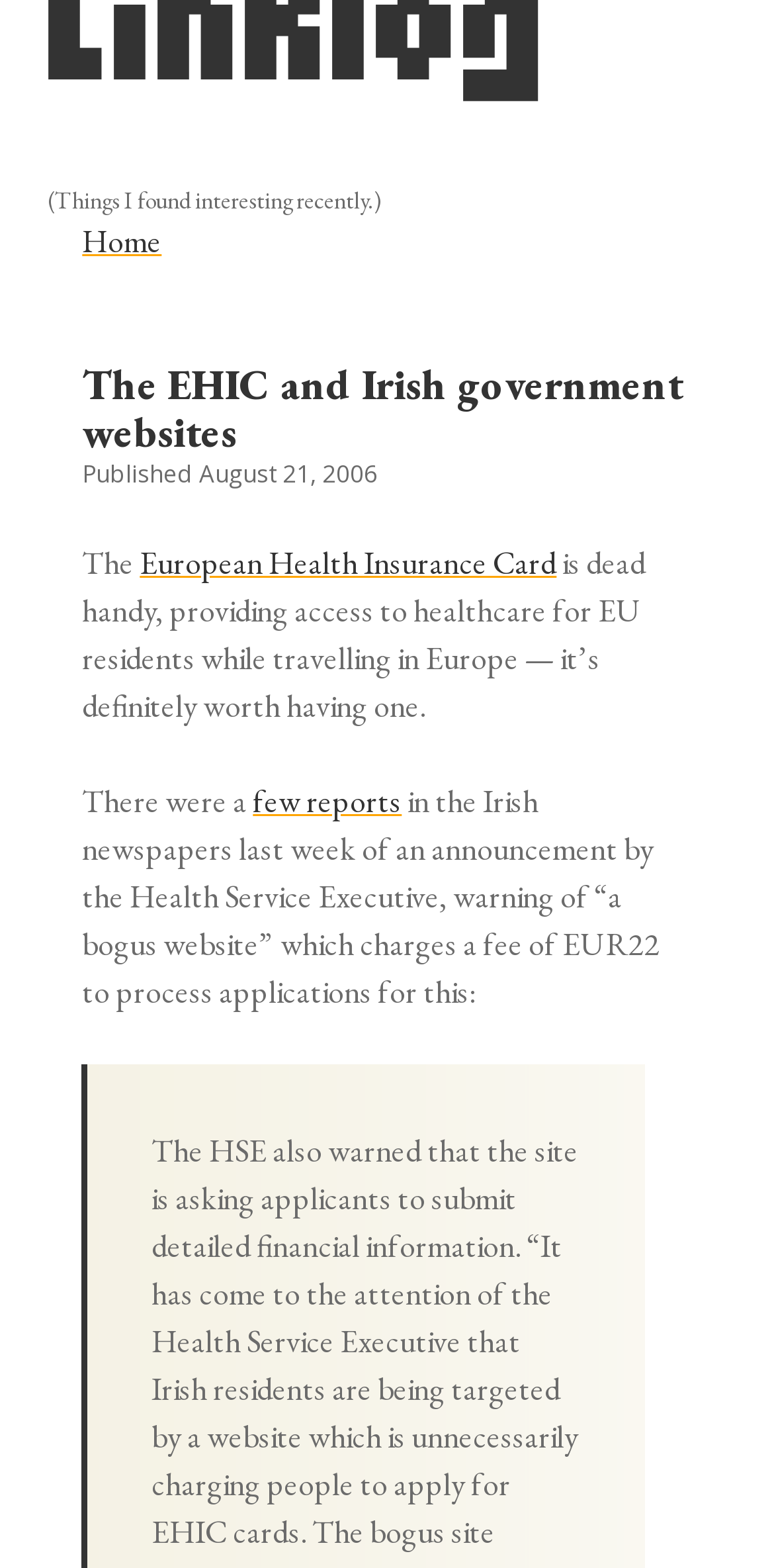Using the format (top-left x, top-left y, bottom-right x, bottom-right y), provide the bounding box coordinates for the described UI element. All values should be floating point numbers between 0 and 1: European Health Insurance Card

[0.181, 0.346, 0.719, 0.372]